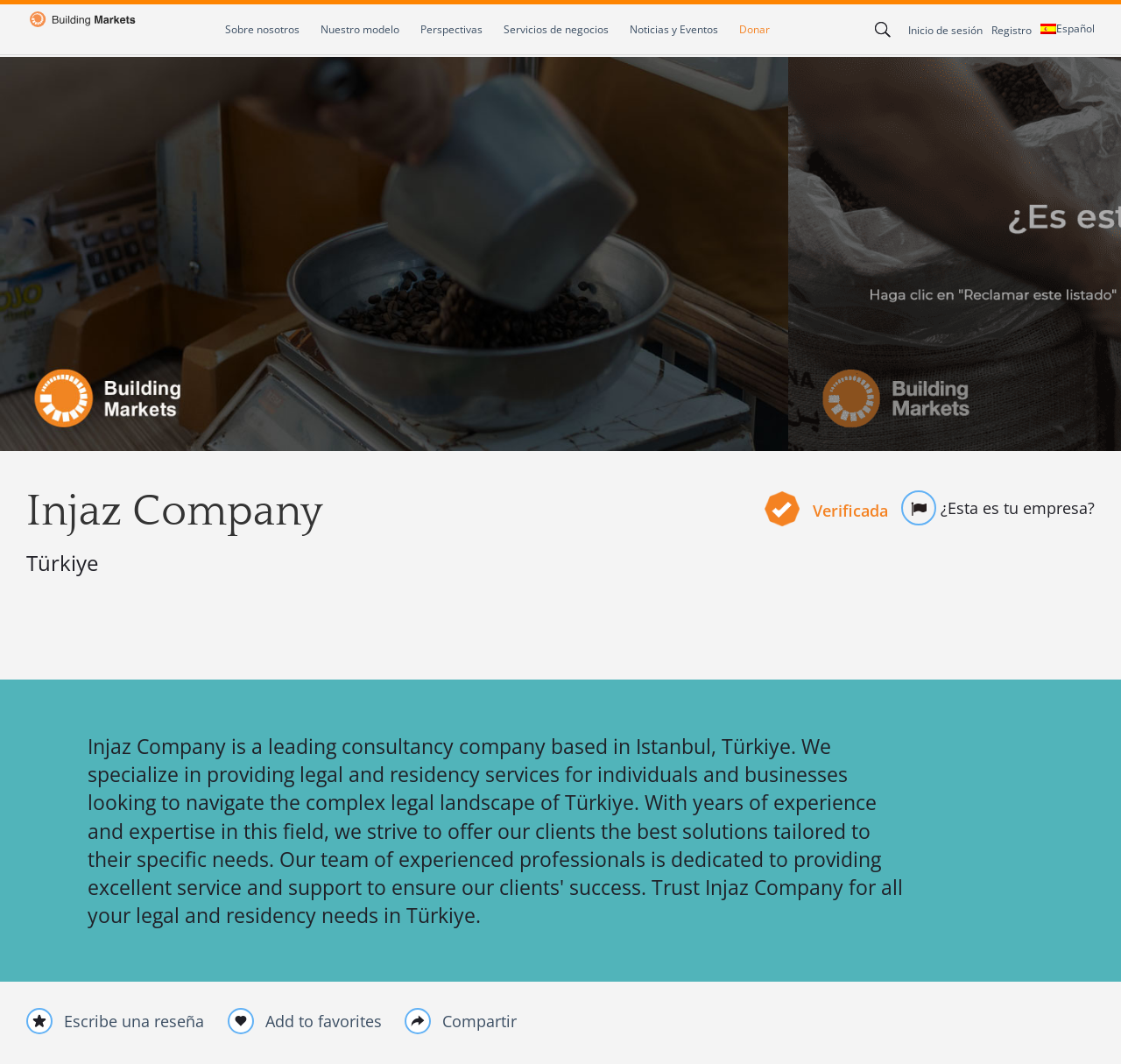Find and indicate the bounding box coordinates of the region you should select to follow the given instruction: "Write a review".

[0.023, 0.948, 0.182, 0.972]